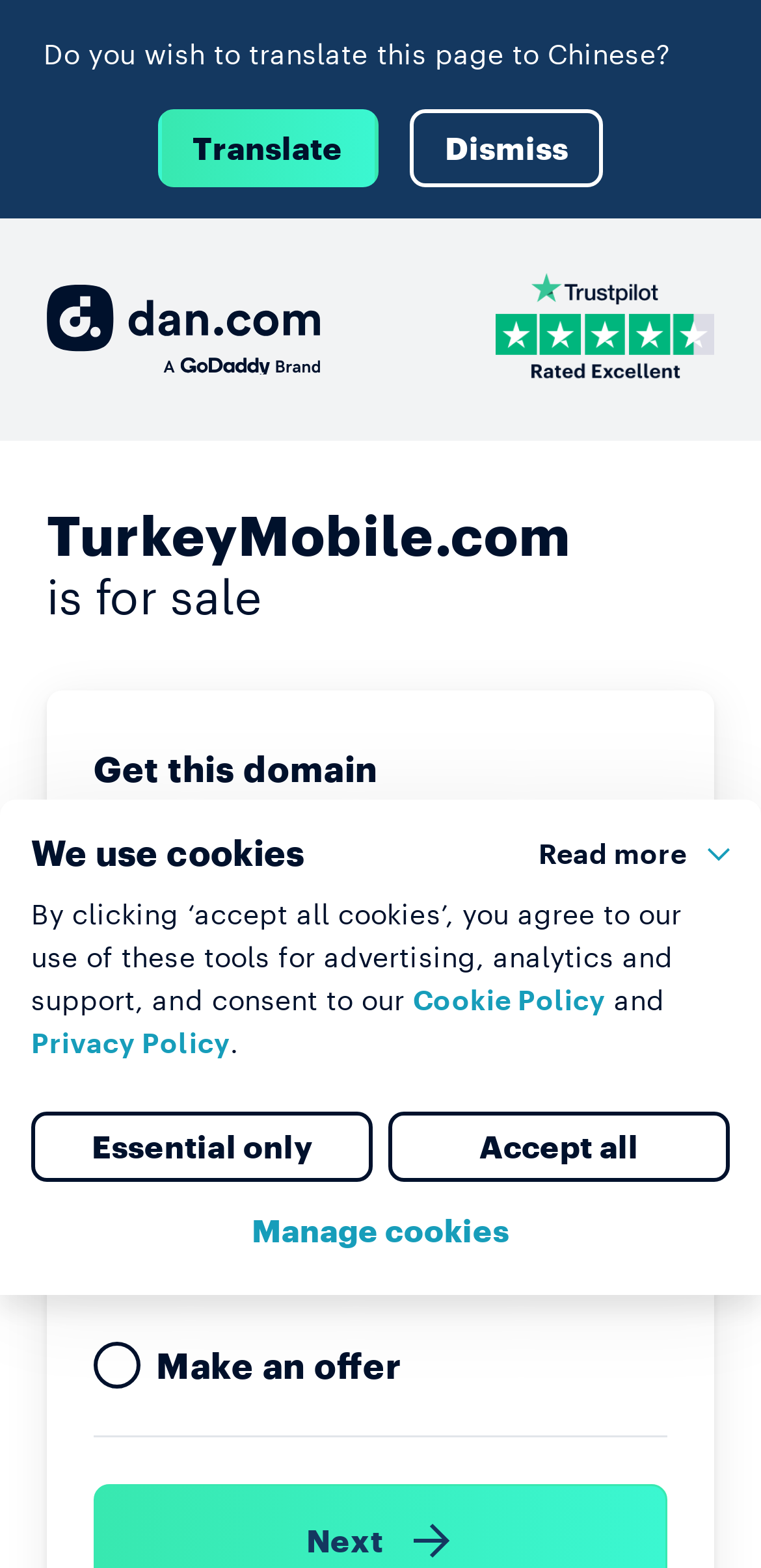What is the current price to buy TurkeyMobile.com?
Could you answer the question with a detailed and thorough explanation?

The question asks for the current price to buy the domain name TurkeyMobile.com. By looking at the webpage, we can find the relevant information under the 'Get this domain' section, where it says 'Pay the full USD $12,875 now...'.